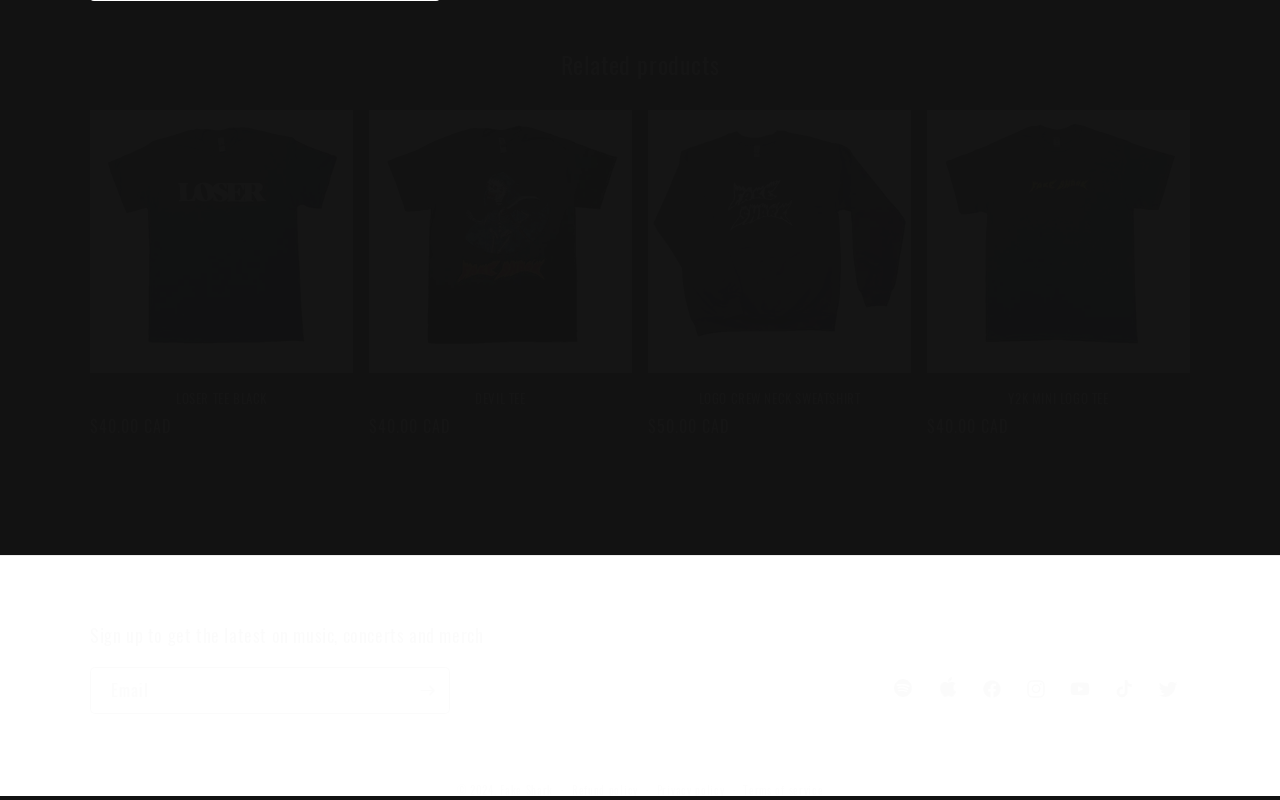Find the bounding box coordinates for the element that must be clicked to complete the instruction: "Subscribe to newsletter". The coordinates should be four float numbers between 0 and 1, indicated as [left, top, right, bottom].

[0.316, 0.834, 0.351, 0.892]